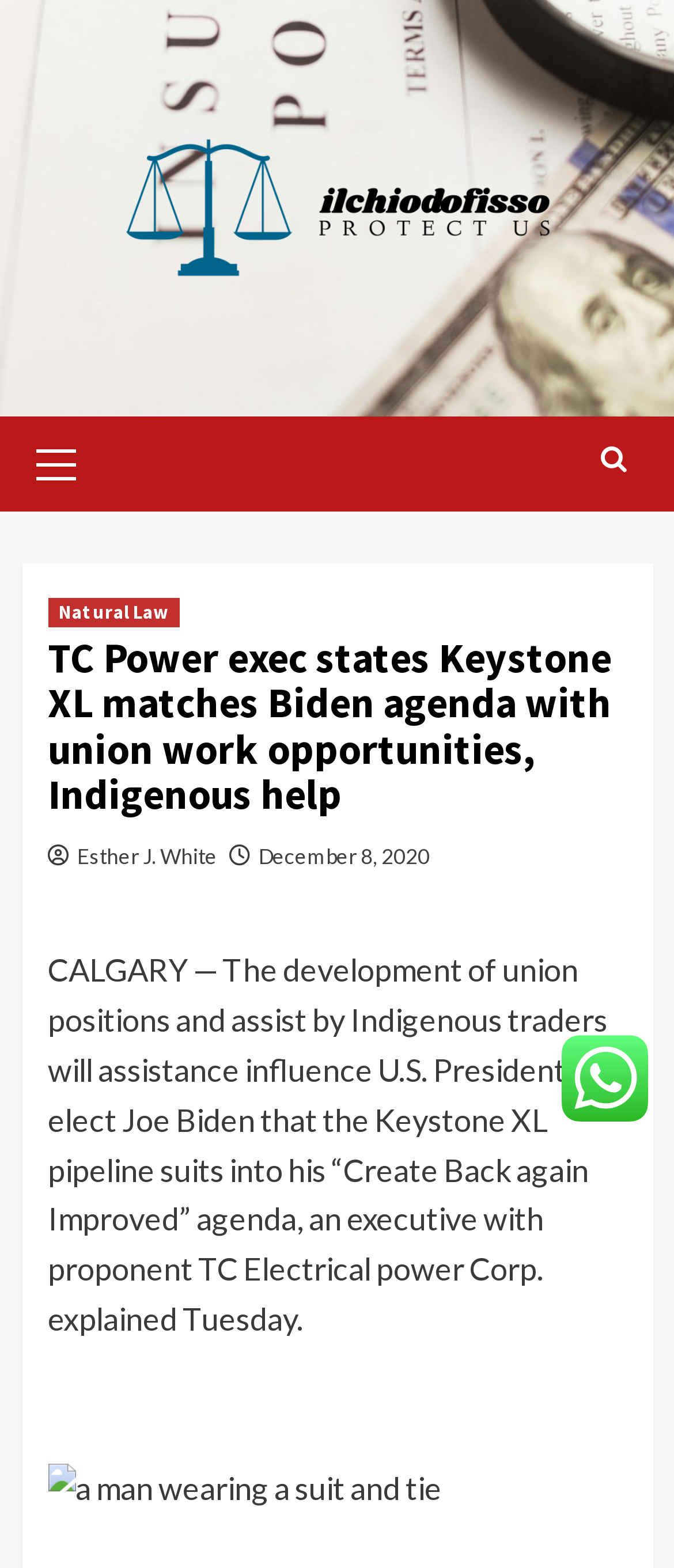Find and extract the text of the primary heading on the webpage.

TC Power exec states Keystone XL matches Biden agenda with union work opportunities, Indigenous help